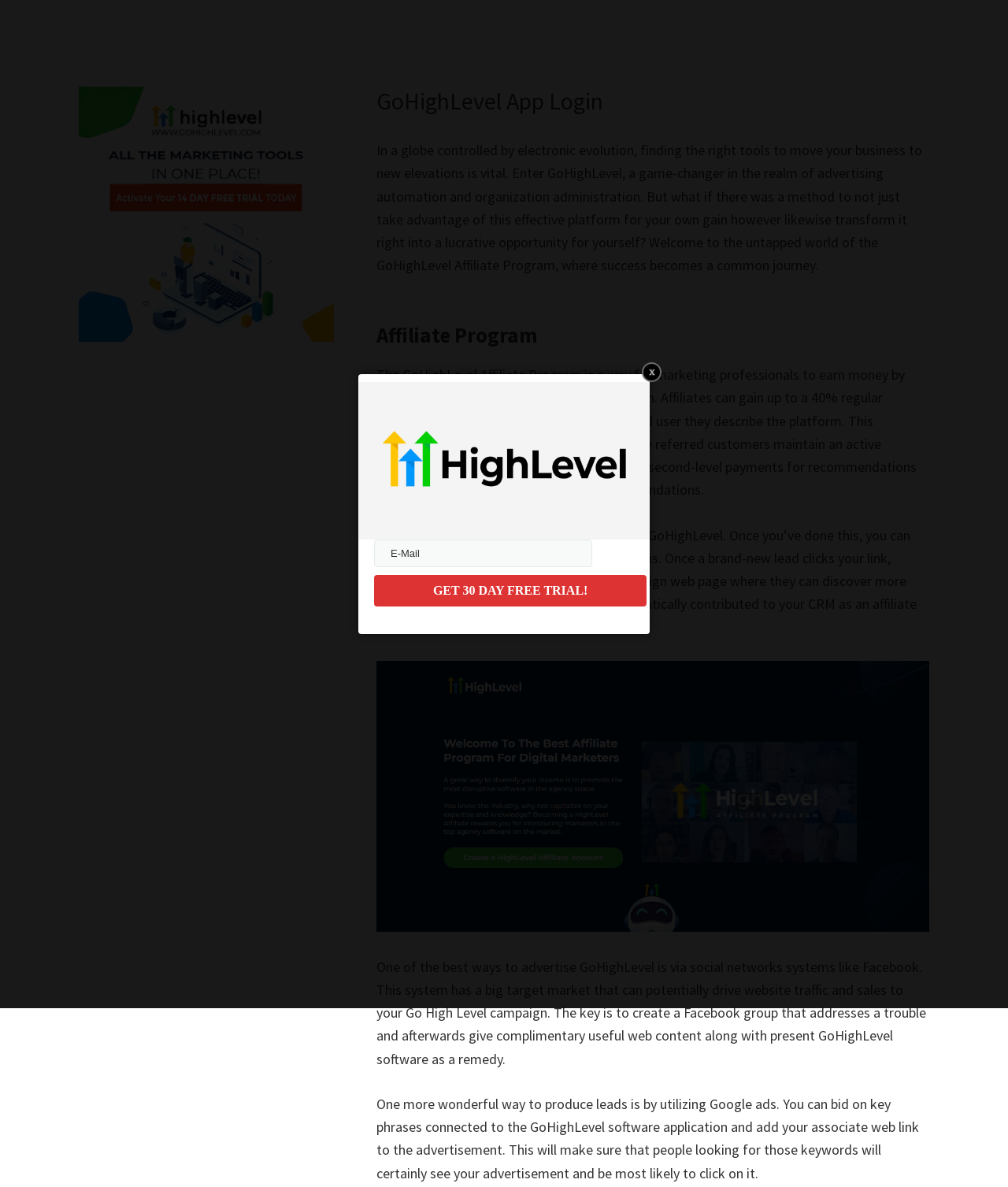What is the purpose of the GoHighLevel Affiliate Program?
Give a comprehensive and detailed explanation for the question.

The purpose of the GoHighLevel Affiliate Program is to allow marketing professionals to earn money by advertising the company's software application. Affiliates can gain up to a 40% regular monthly recurring compensation for every paid user they refer to the platform.